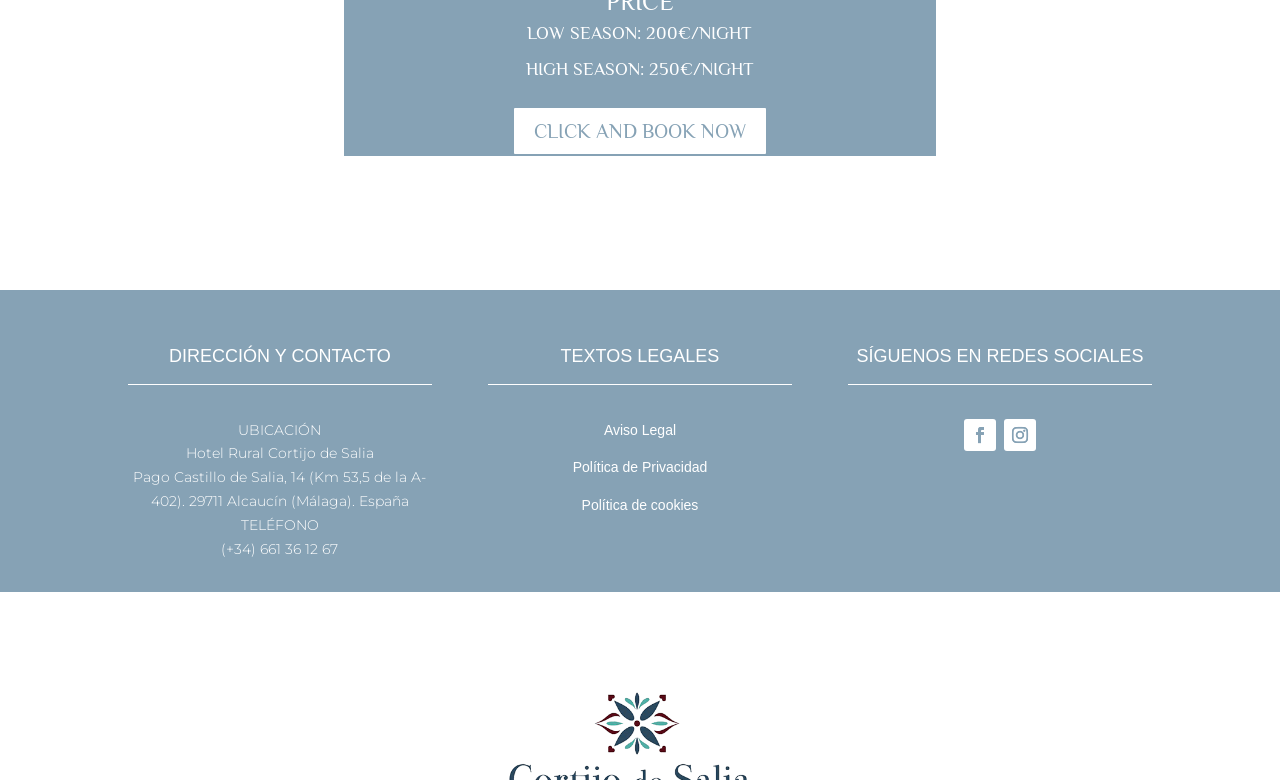Given the element description See All Greatest Hits, identify the bounding box coordinates for the UI element on the webpage screenshot. The format should be (top-left x, top-left y, bottom-right x, bottom-right y), with values between 0 and 1.

None